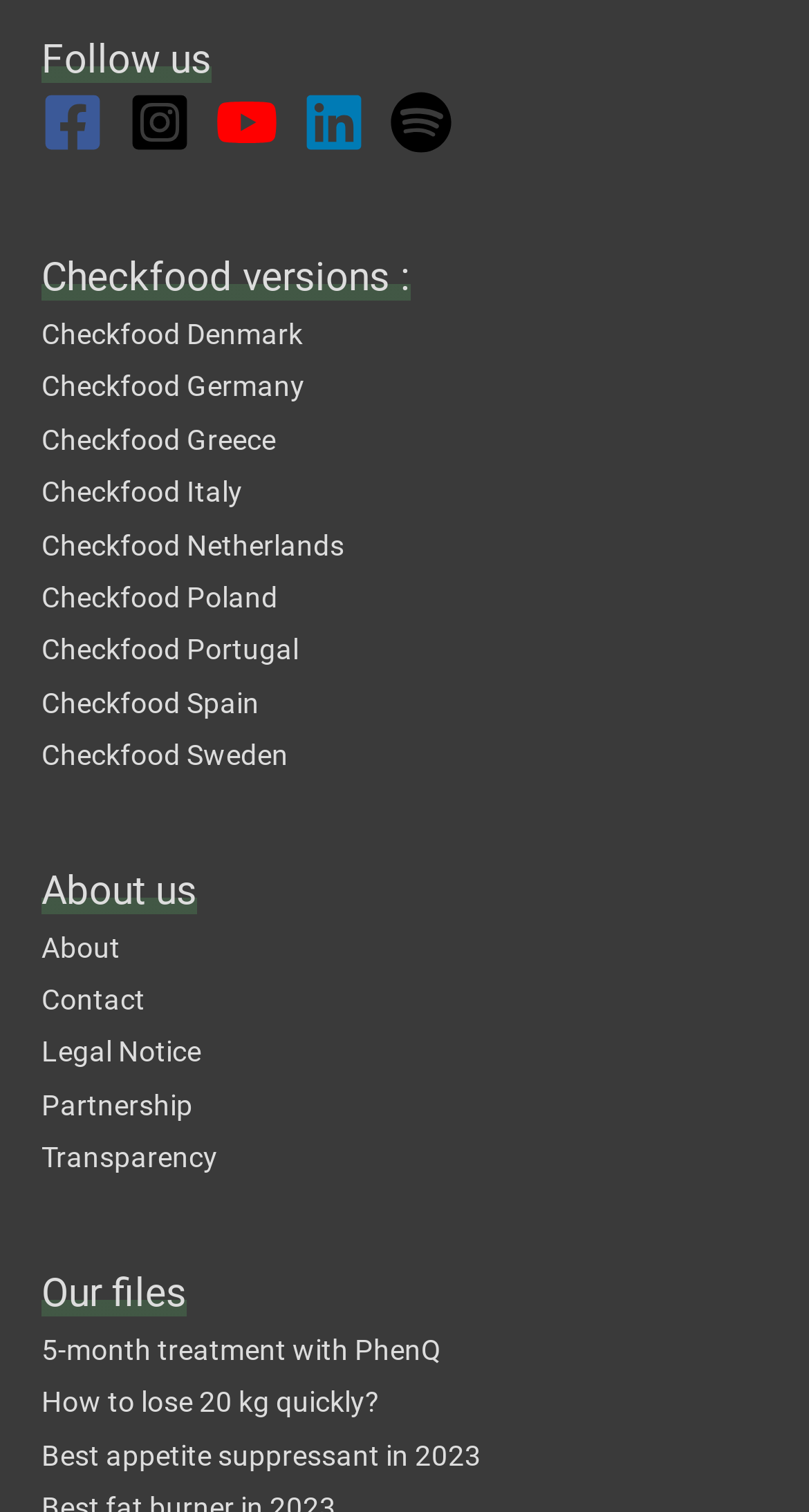Find the bounding box coordinates of the element to click in order to complete this instruction: "Check the version for Denmark". The bounding box coordinates must be four float numbers between 0 and 1, denoted as [left, top, right, bottom].

[0.051, 0.21, 0.374, 0.232]